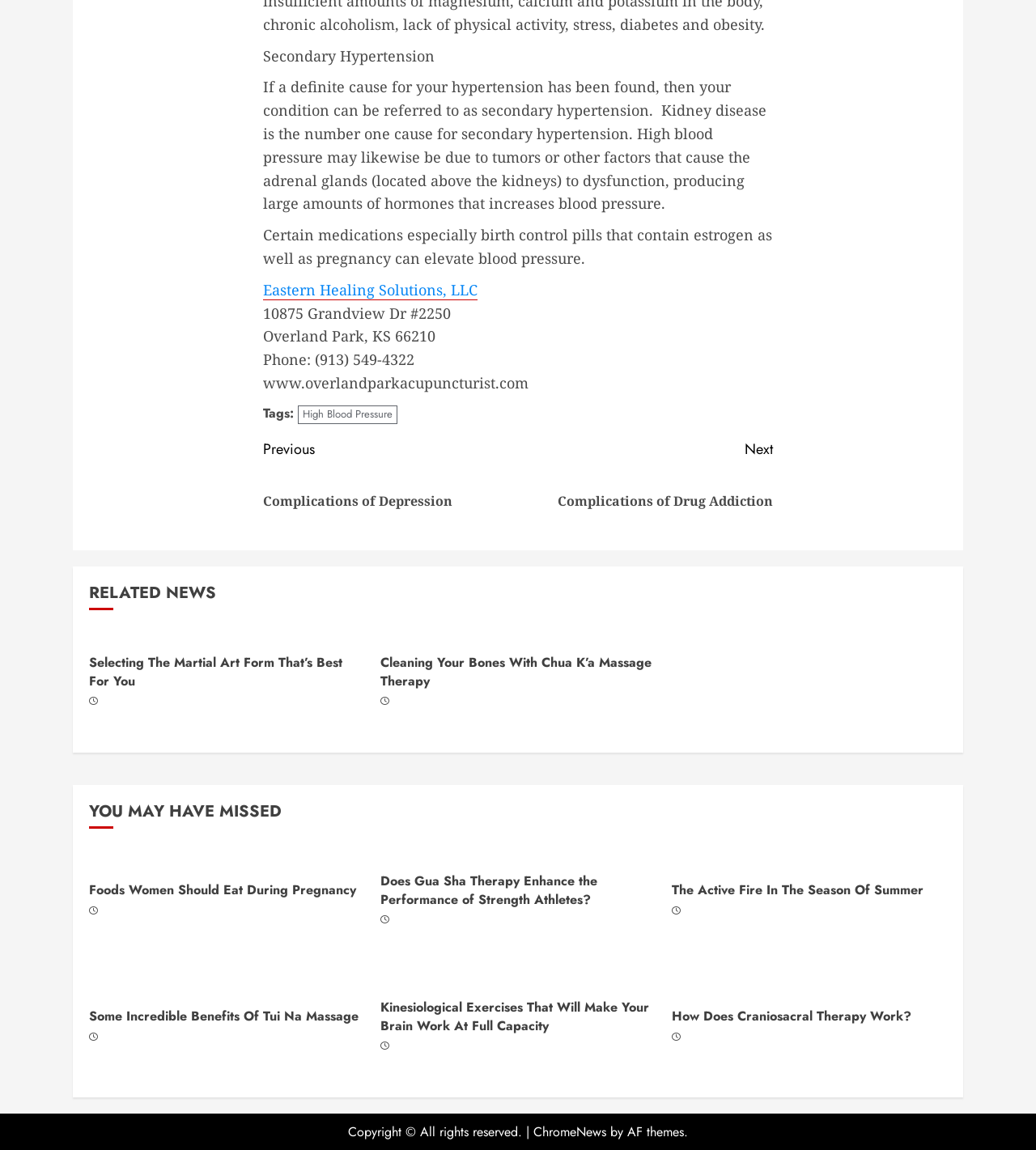Answer the question below using just one word or a short phrase: 
What is the address of Eastern Healing Solutions, LLC?

10875 Grandview Dr #2250, Overland Park, KS 66210